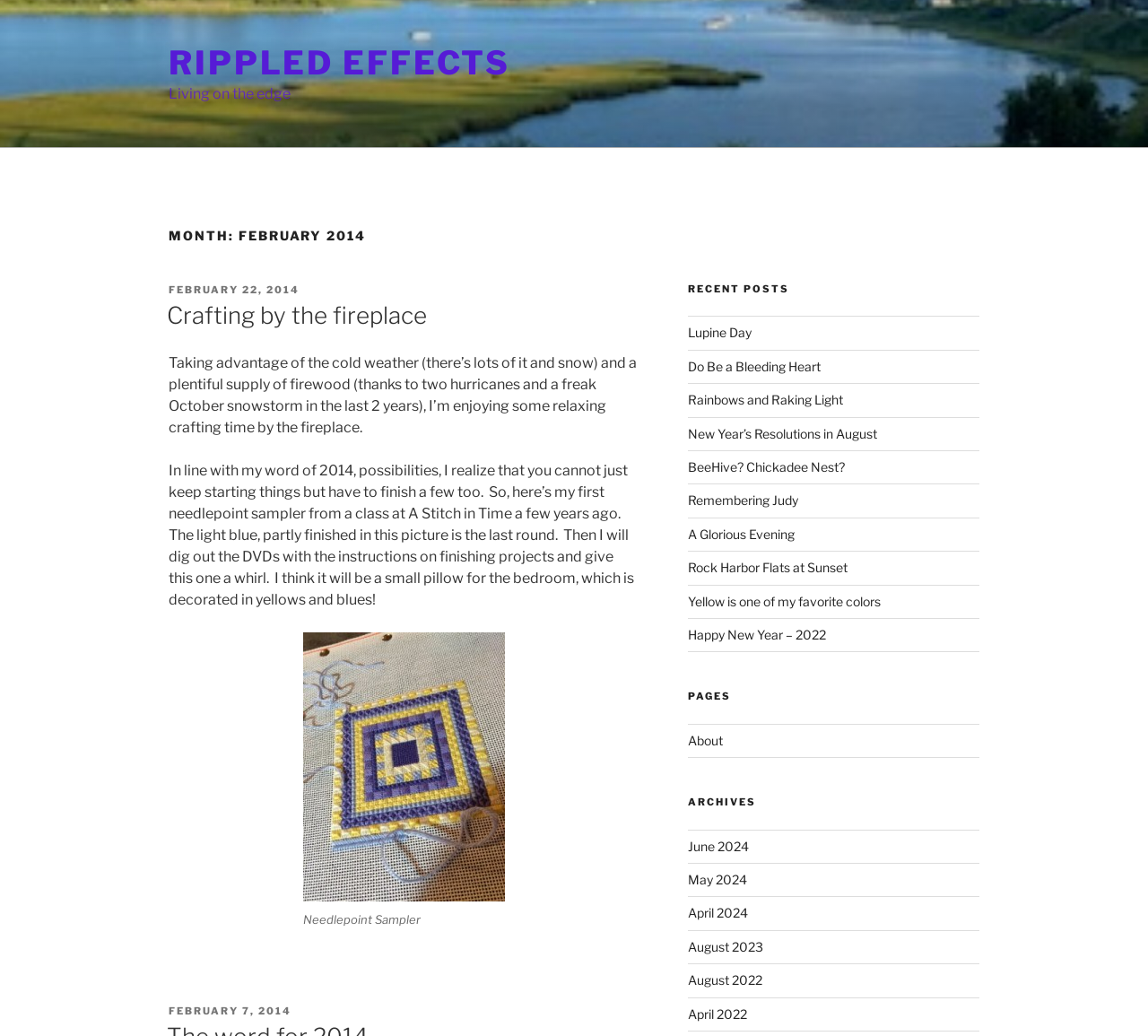What is the date of the second article? Using the information from the screenshot, answer with a single word or phrase.

February 7, 2014